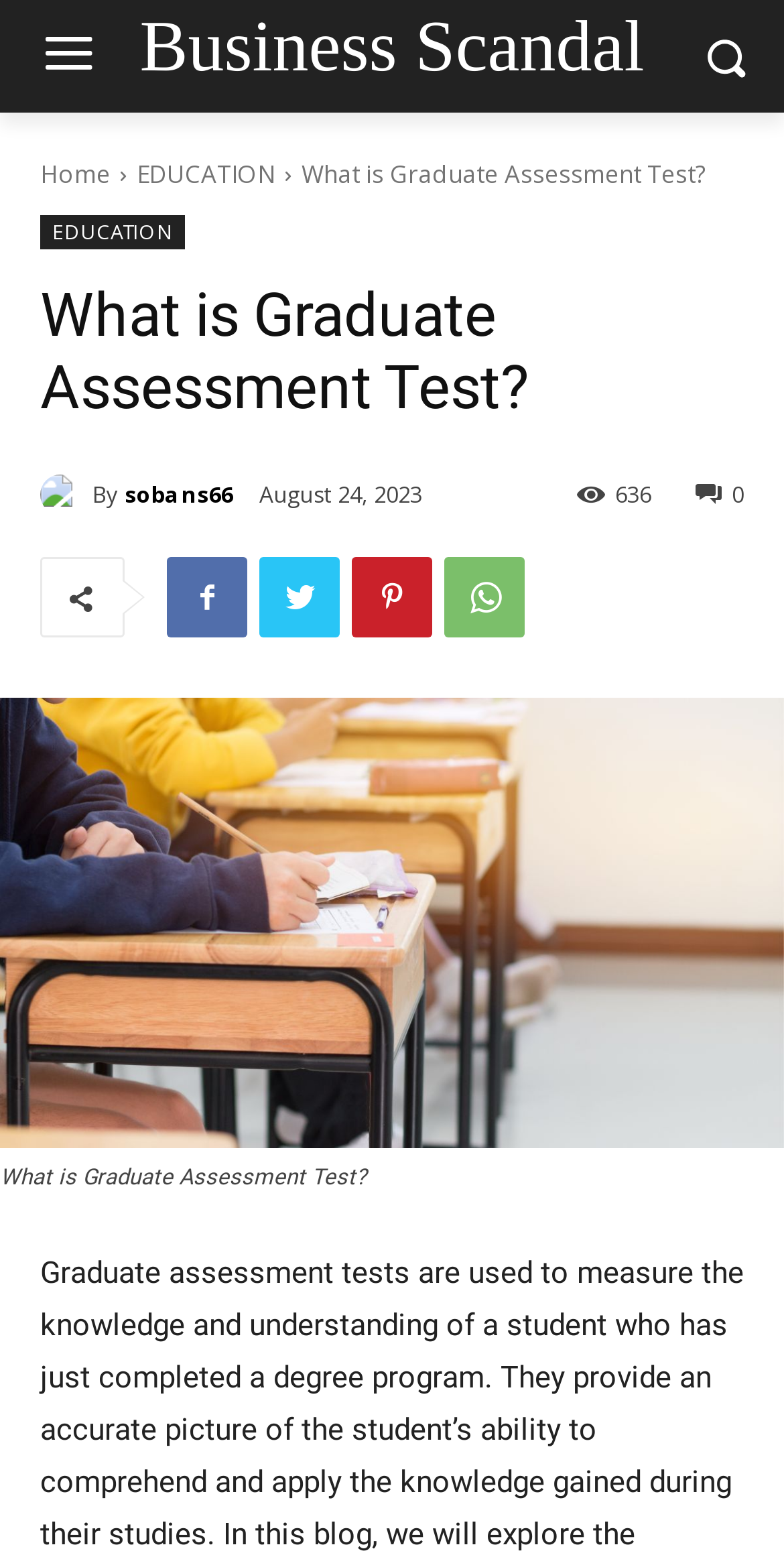Using the format (top-left x, top-left y, bottom-right x, bottom-right y), and given the element description, identify the bounding box coordinates within the screenshot: Business Scandal

[0.231, 0.005, 0.769, 0.057]